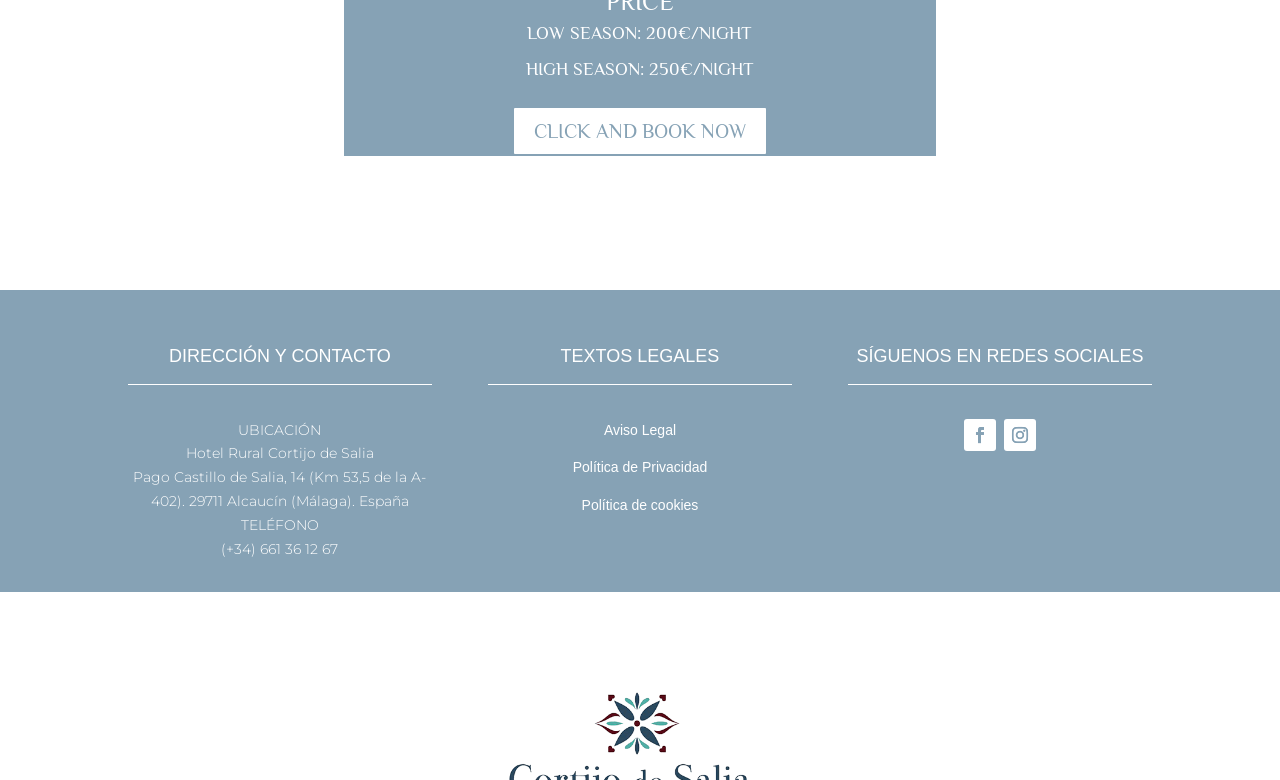Please determine the bounding box coordinates of the element's region to click for the following instruction: "Get hotel location".

[0.186, 0.539, 0.251, 0.562]